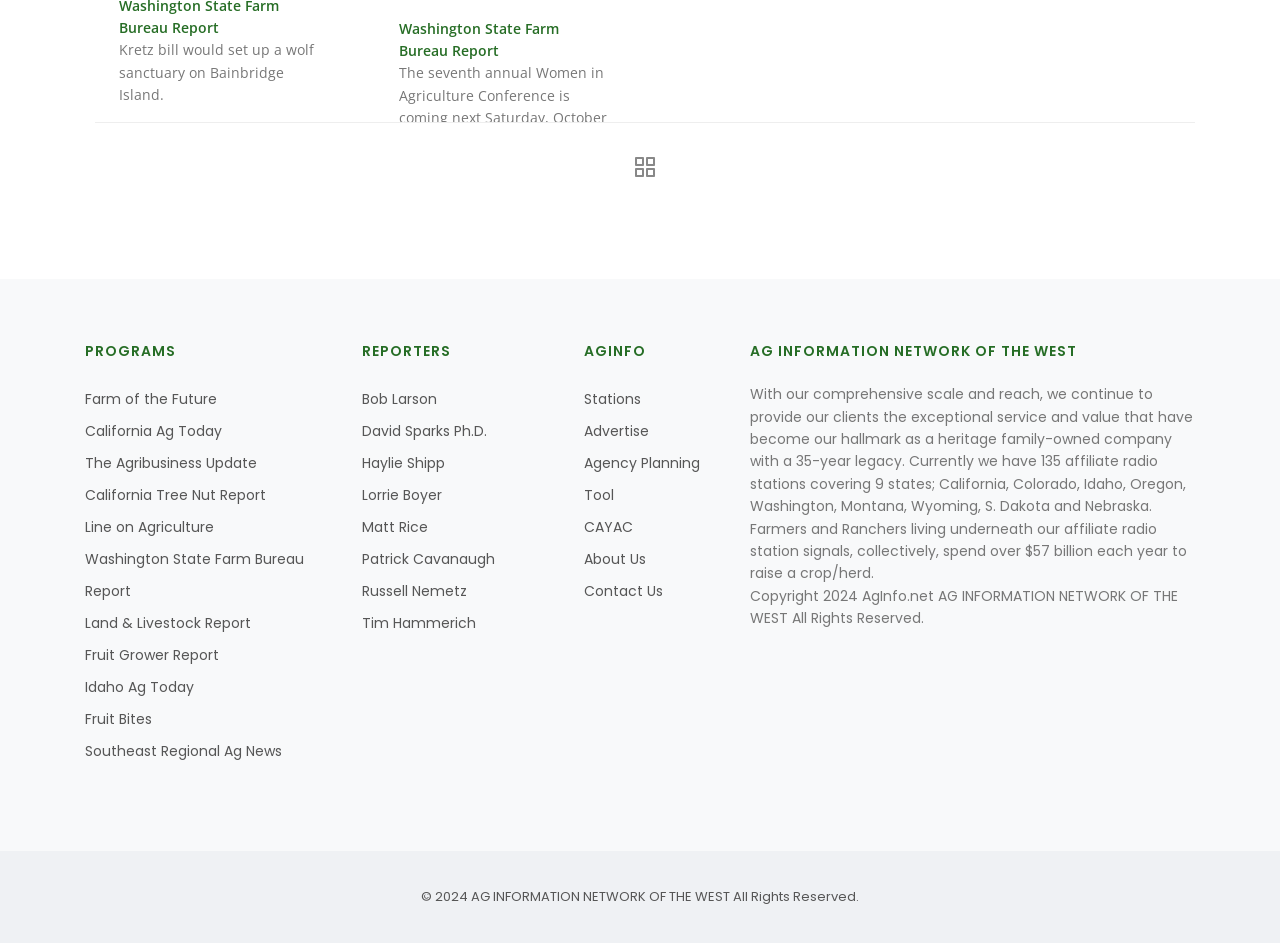Using the provided description: "Line on Agriculture", find the bounding box coordinates of the corresponding UI element. The output should be four float numbers between 0 and 1, in the format [left, top, right, bottom].

[0.066, 0.549, 0.167, 0.57]